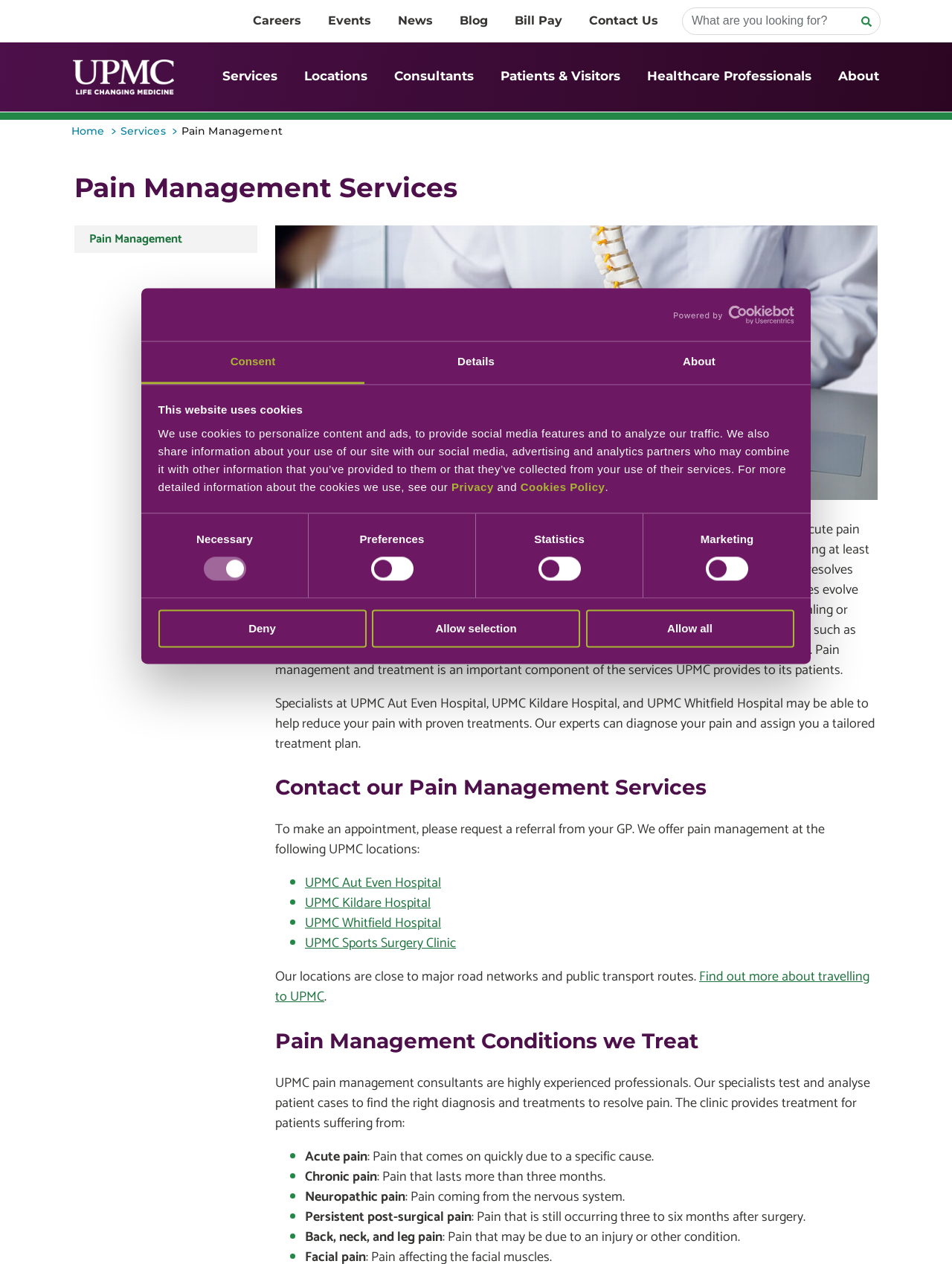Kindly respond to the following question with a single word or a brief phrase: 
How can I make an appointment for pain management services?

Request a referral from your GP